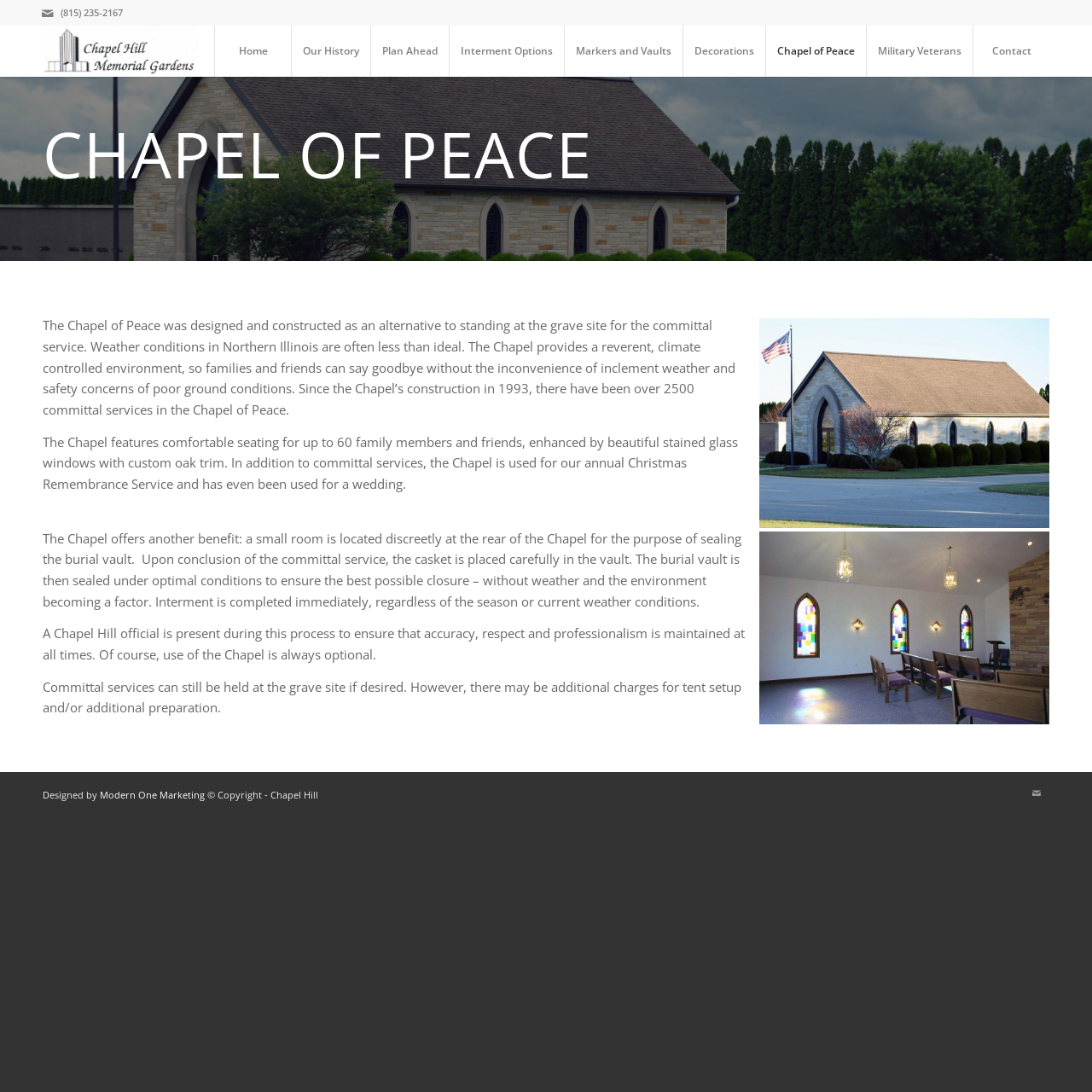Please specify the bounding box coordinates of the clickable section necessary to execute the following command: "View the Chapel of Peace page".

[0.701, 0.023, 0.793, 0.07]